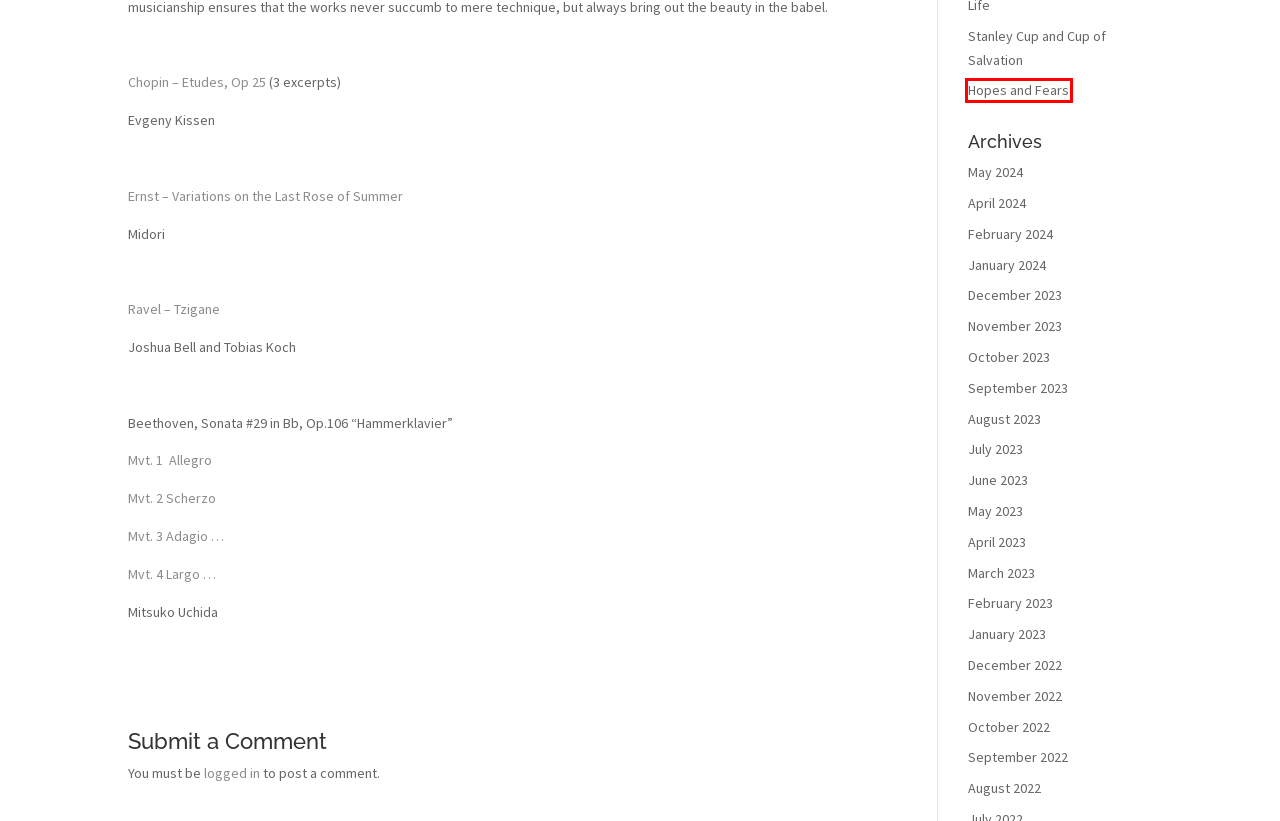You have a screenshot of a webpage with a red bounding box highlighting a UI element. Your task is to select the best webpage description that corresponds to the new webpage after clicking the element. Here are the descriptions:
A. Hopes and Fears | Preach The Story
B. Sound Theology | Preach The Story
C. Log In ‹ Preach The Story — WordPress
D. Stanley Cup and Cup of Salvation | Preach The Story
E. Napkin Scribbles | Preach The Story
F. The Back Story Behind Len’s First Book | Preach The Story
G. Content restricted | Preach The Story
H. Archives | Preach The Story

A